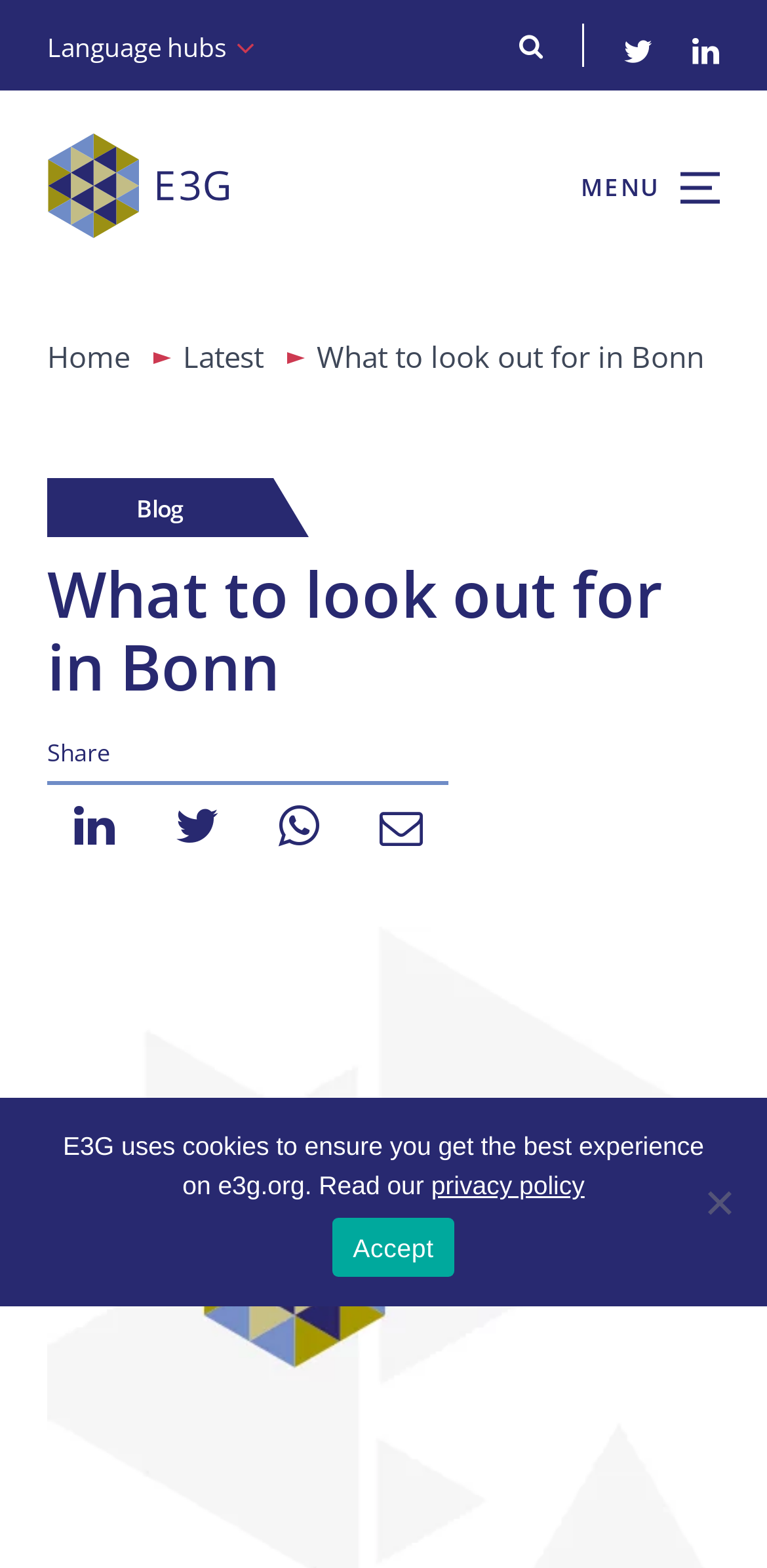Specify the bounding box coordinates of the region I need to click to perform the following instruction: "Click Be a volunteer". The coordinates must be four float numbers in the range of 0 to 1, i.e., [left, top, right, bottom].

None